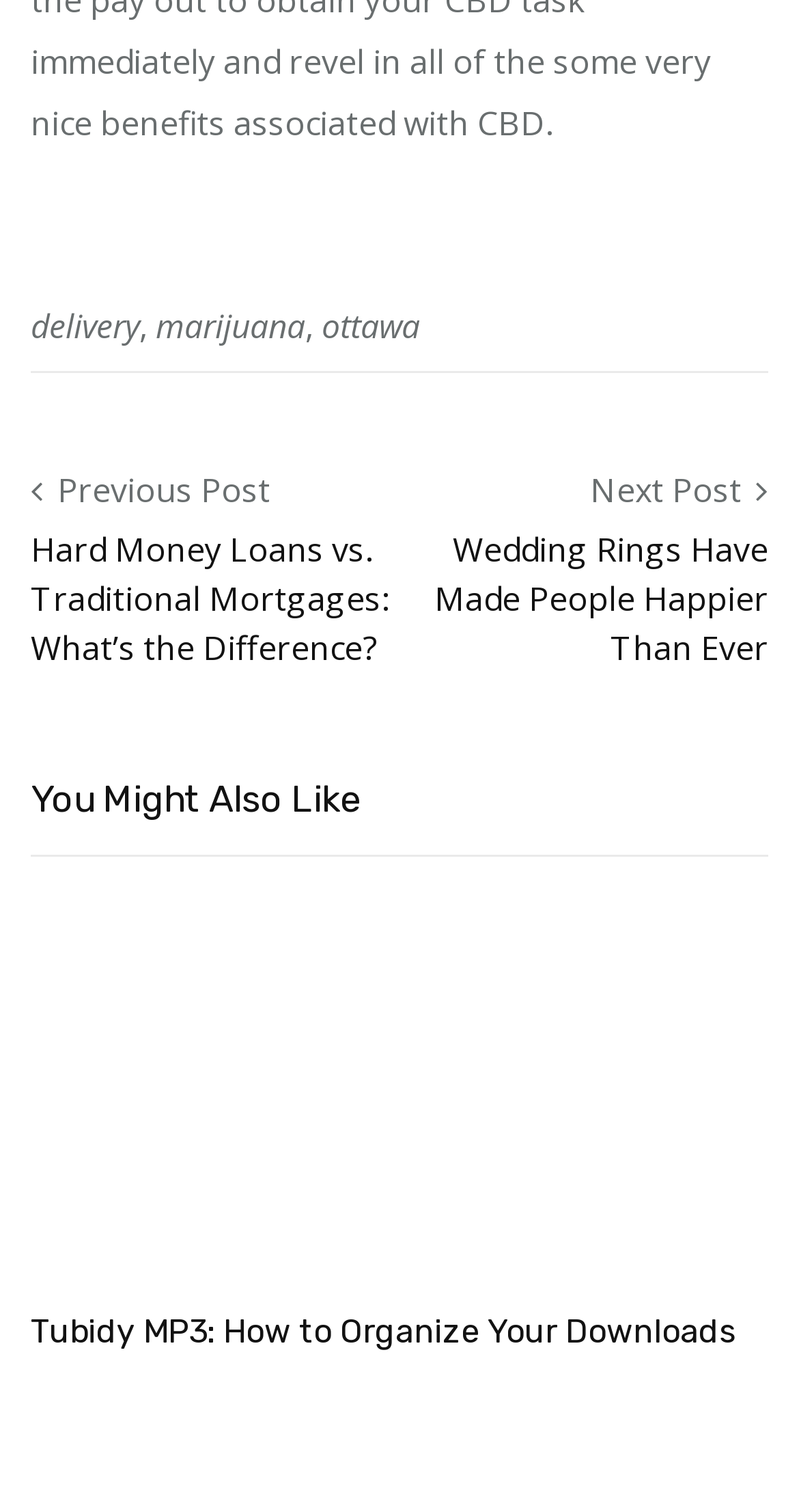Identify the bounding box of the HTML element described as: "marijuana".

[0.195, 0.201, 0.382, 0.231]